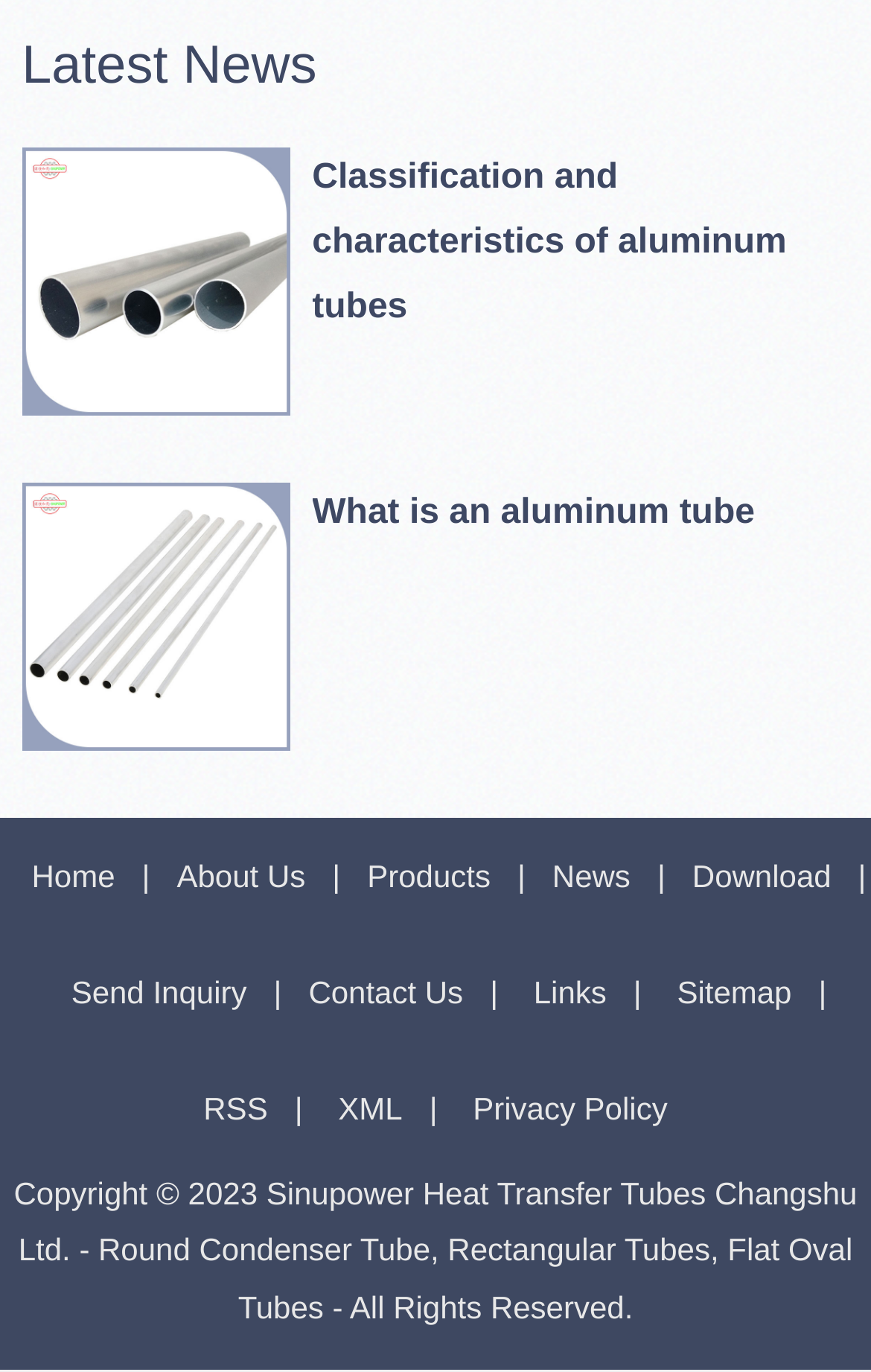Identify the bounding box coordinates of the clickable section necessary to follow the following instruction: "learn about classification and characteristics of aluminum tubes". The coordinates should be presented as four float numbers from 0 to 1, i.e., [left, top, right, bottom].

[0.025, 0.19, 0.333, 0.216]